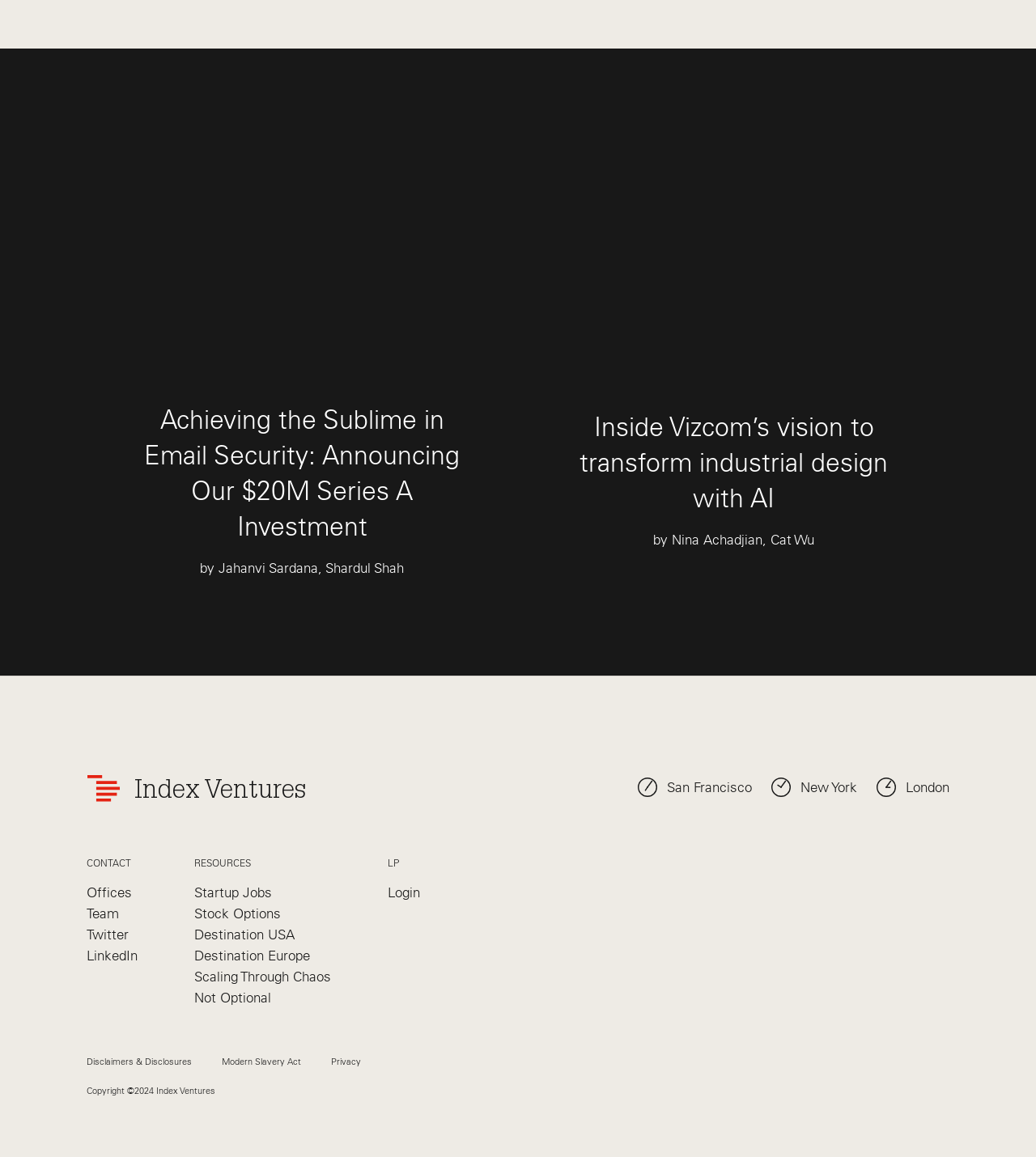Please determine the bounding box coordinates for the element that should be clicked to follow these instructions: "Read the blog post about achieving sublime in email security".

[0.125, 0.126, 0.458, 0.5]